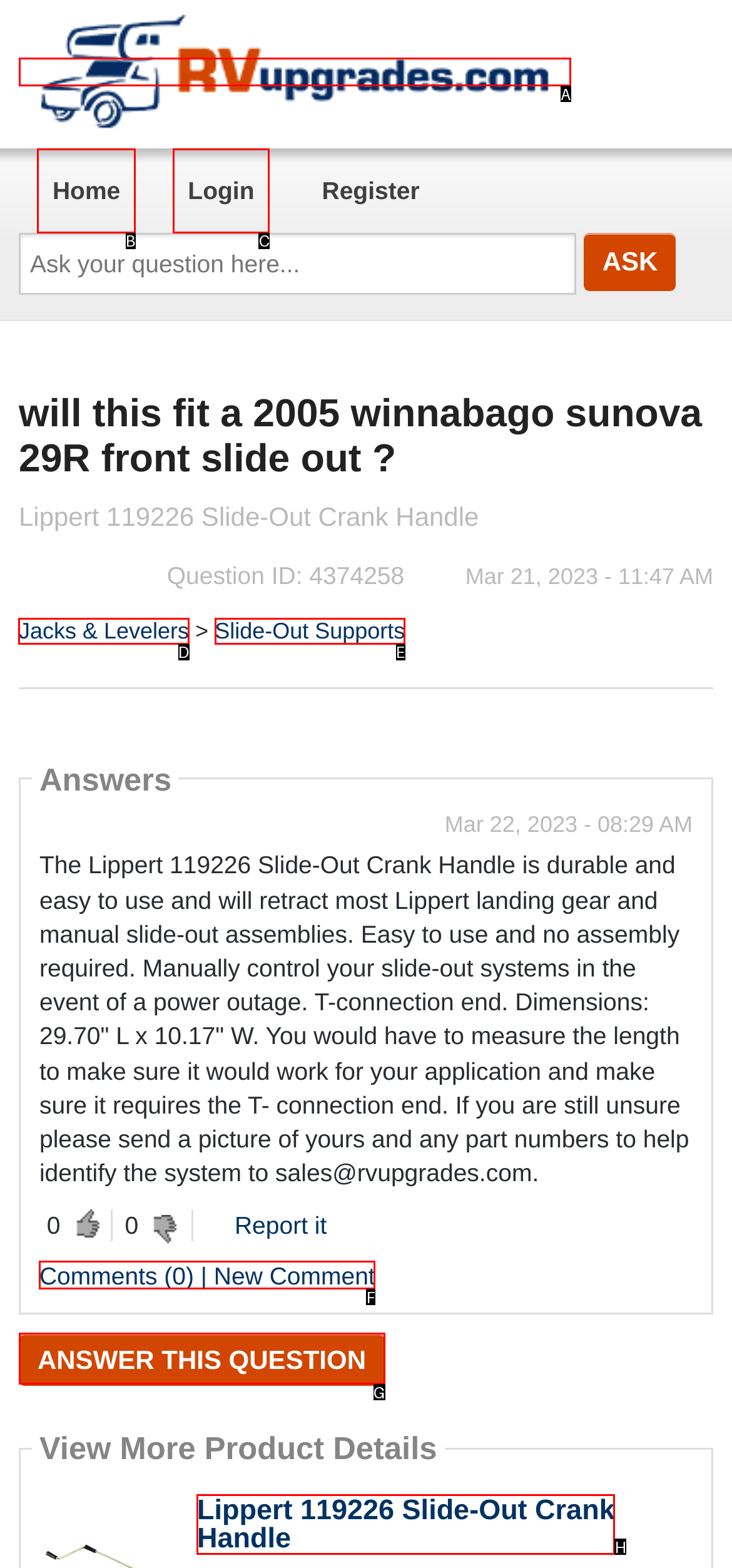Select the letter associated with the UI element you need to click to perform the following action: Answer this question
Reply with the correct letter from the options provided.

G